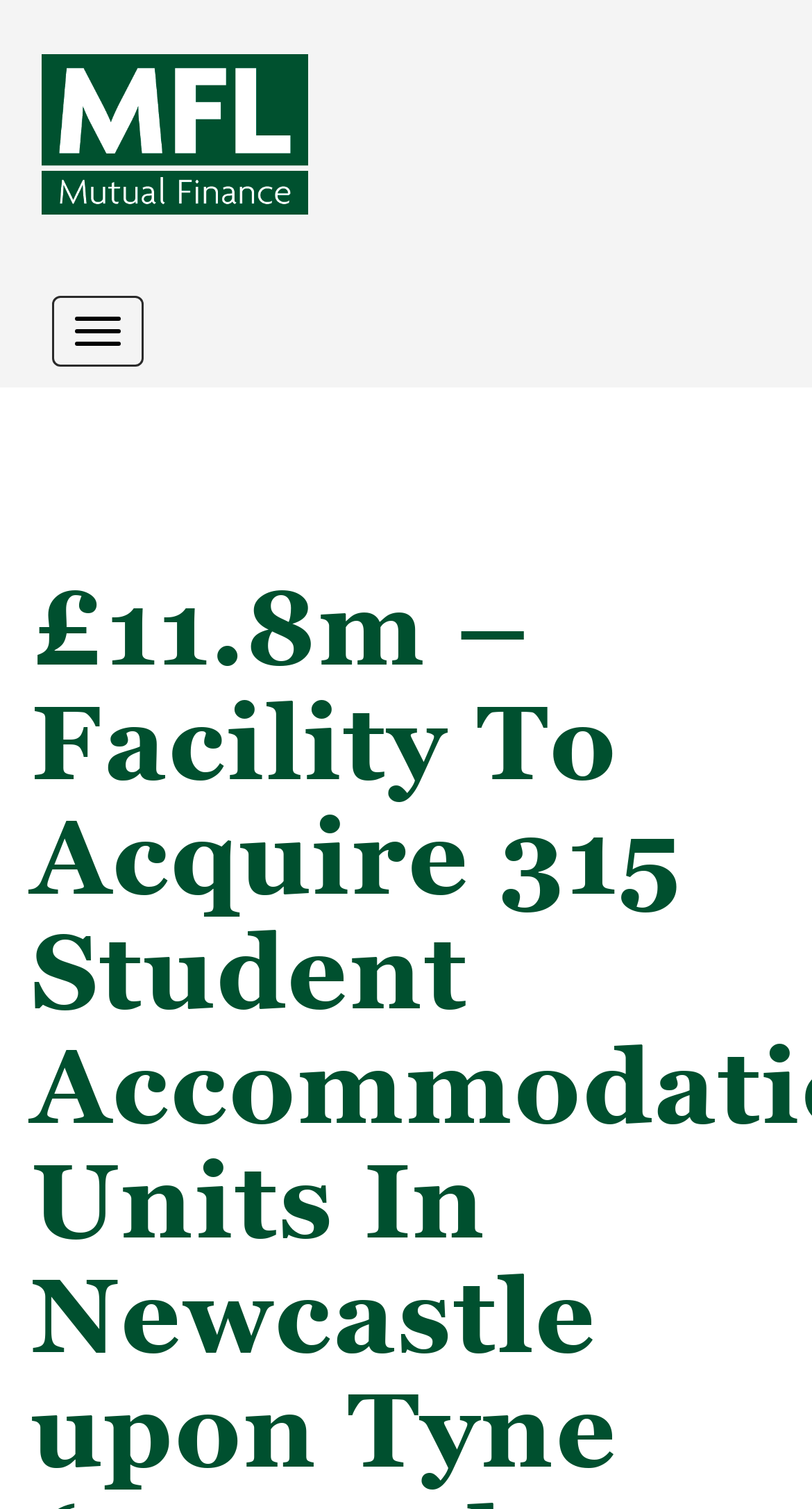Find the bounding box coordinates for the UI element whose description is: "parent_node: /en/newsroom/sitemap.json aria-label="Menu"". The coordinates should be four float numbers between 0 and 1, in the format [left, top, right, bottom].

None